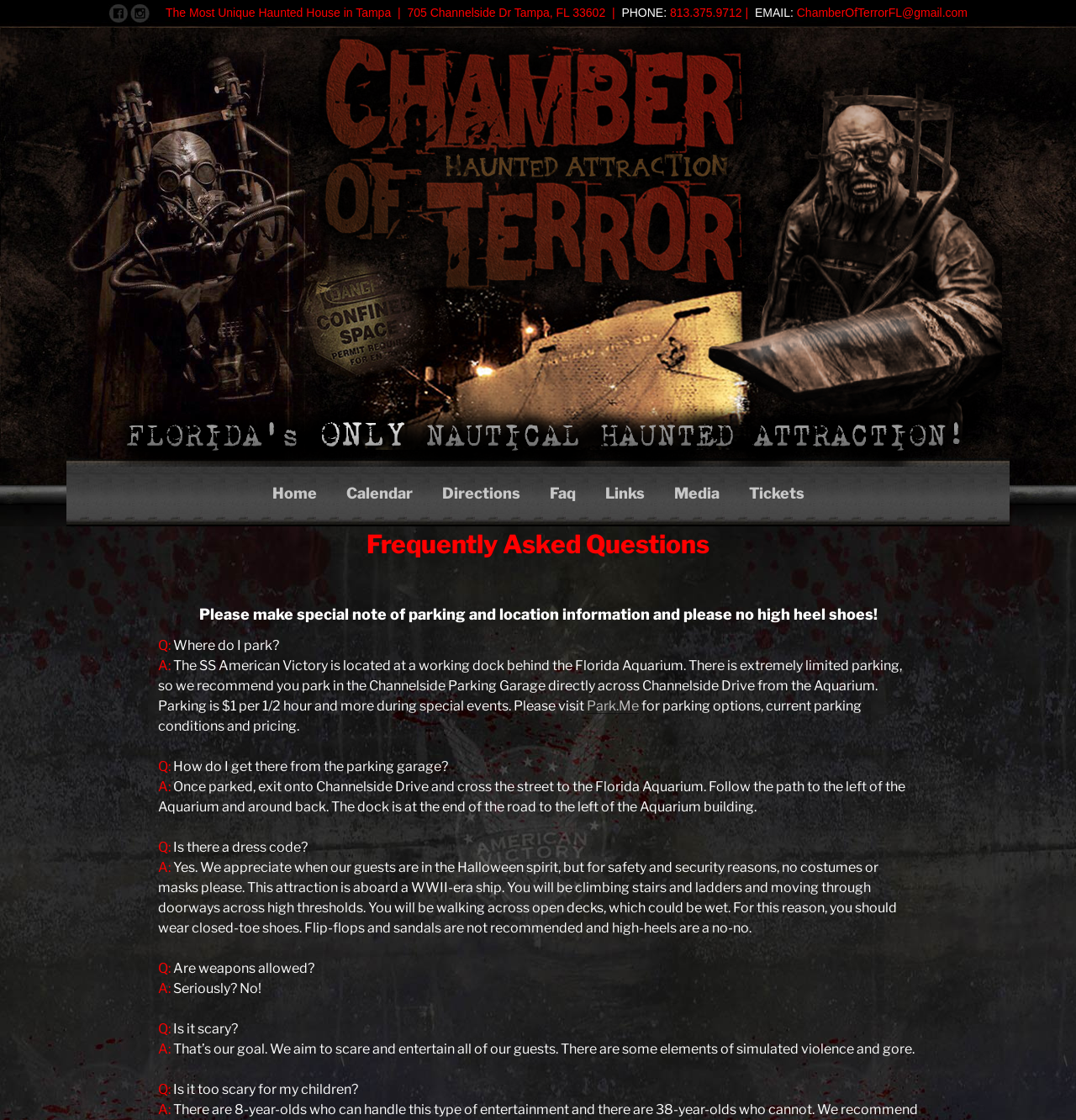Locate the bounding box coordinates of the item that should be clicked to fulfill the instruction: "Buy Tickets".

[0.683, 0.409, 0.76, 0.471]